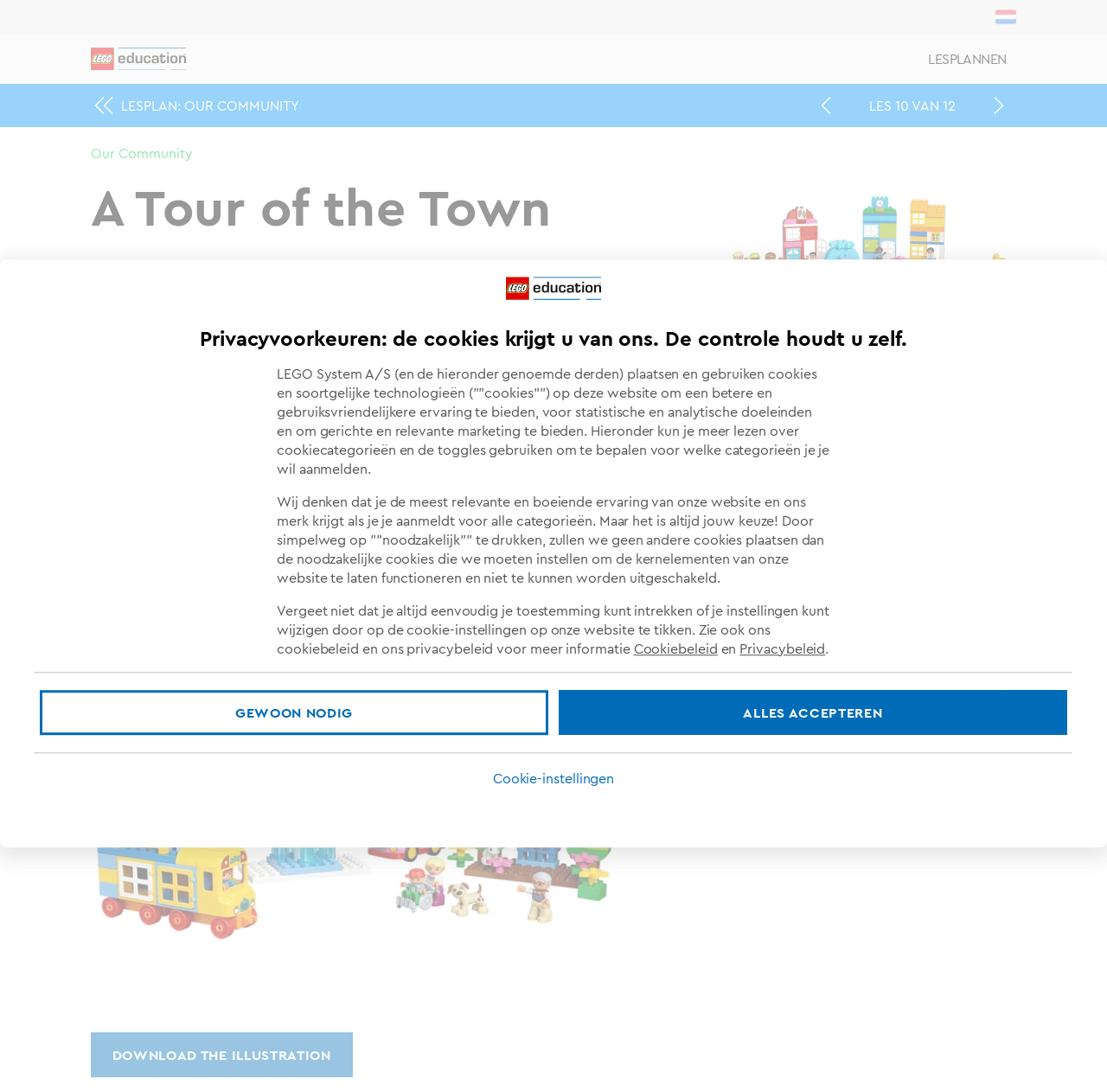Please predict the bounding box coordinates (top-left x, top-left y, bottom-right x, bottom-right y) for the UI element in the screenshot that fits the description: ARROW_RIGHT

[0.887, 0.081, 0.918, 0.113]